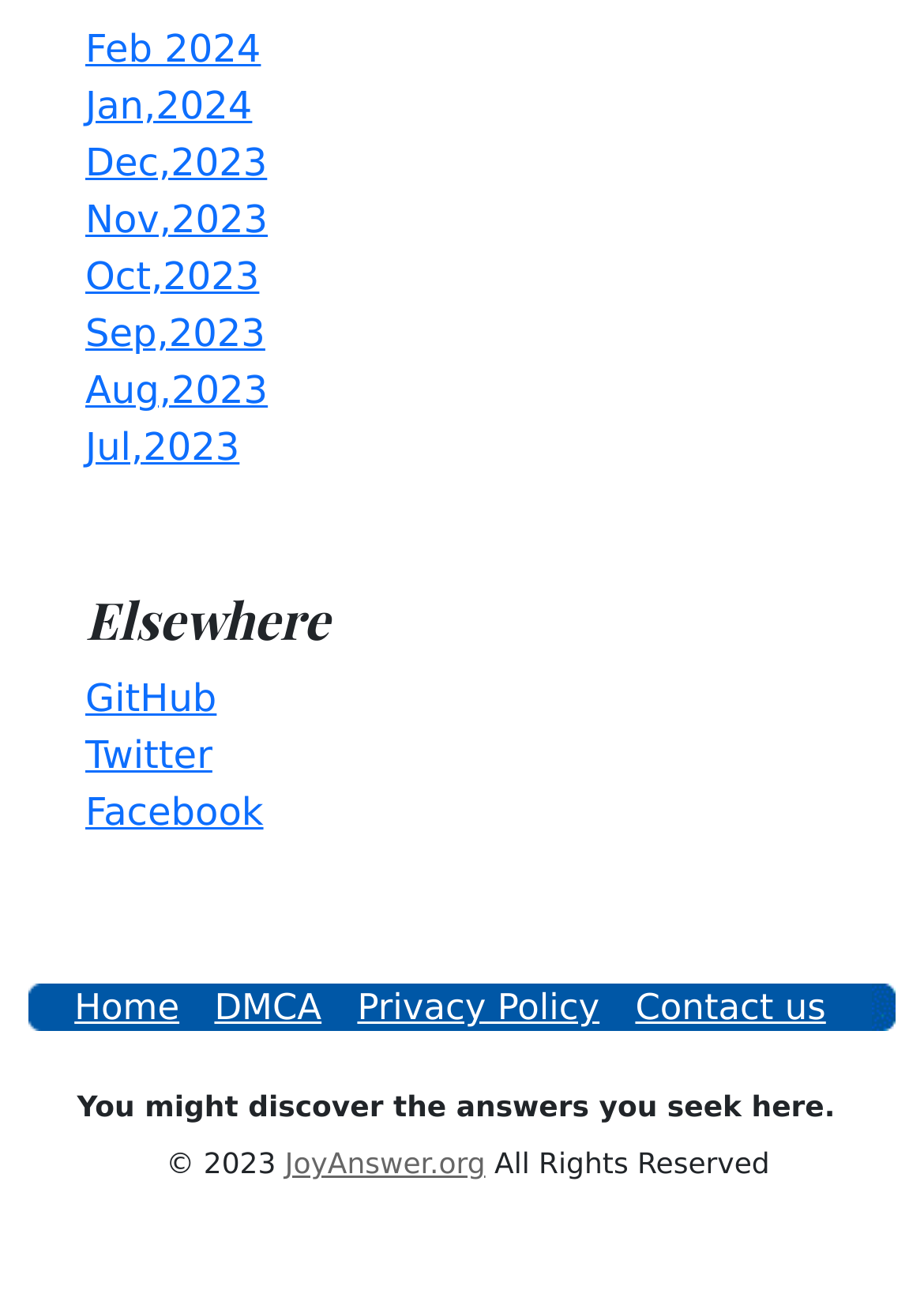Please identify the bounding box coordinates of the clickable area that will fulfill the following instruction: "View archives for February 2024". The coordinates should be in the format of four float numbers between 0 and 1, i.e., [left, top, right, bottom].

[0.092, 0.02, 0.282, 0.054]